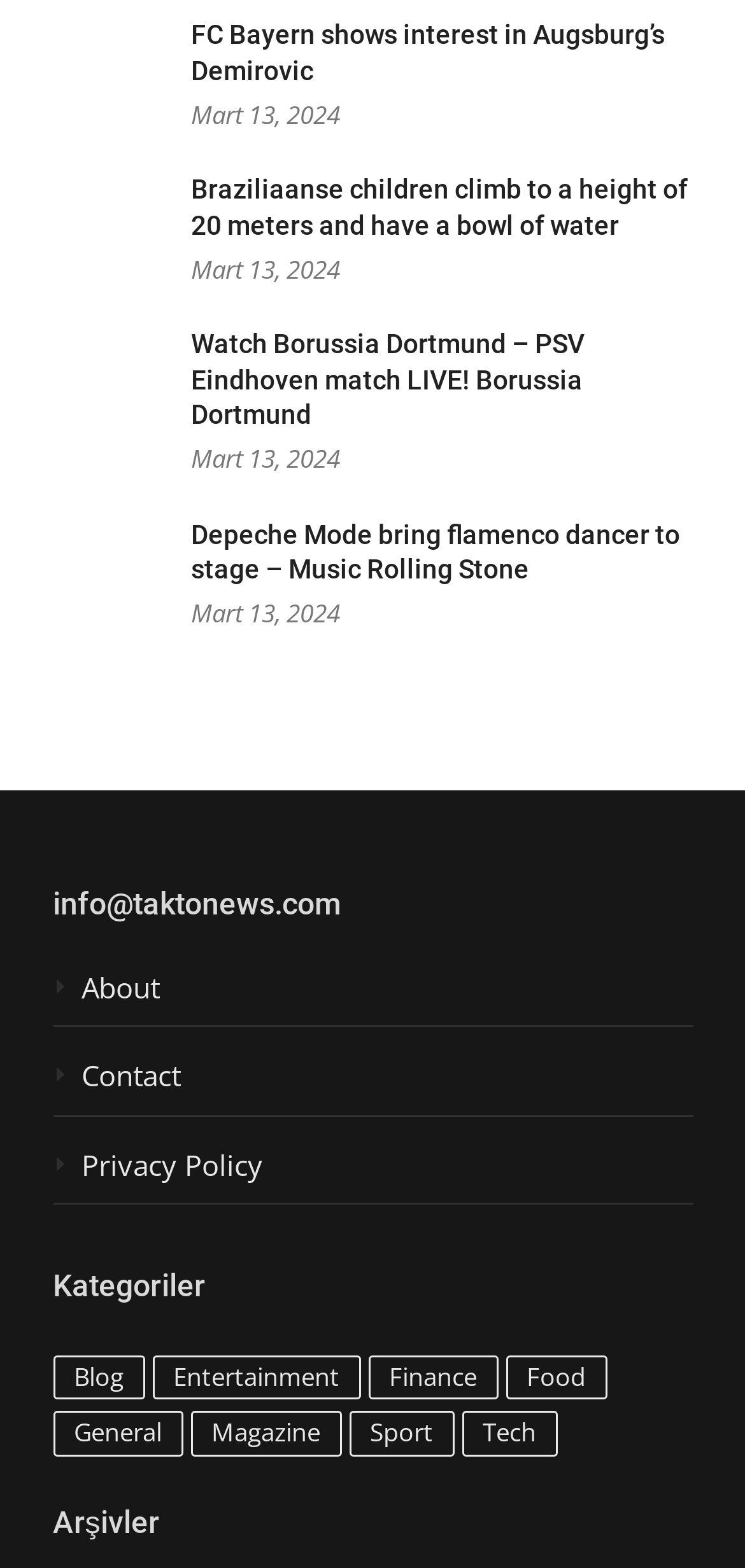From the webpage screenshot, predict the bounding box of the UI element that matches this description: "Privacy Policy".

[0.071, 0.732, 0.929, 0.769]